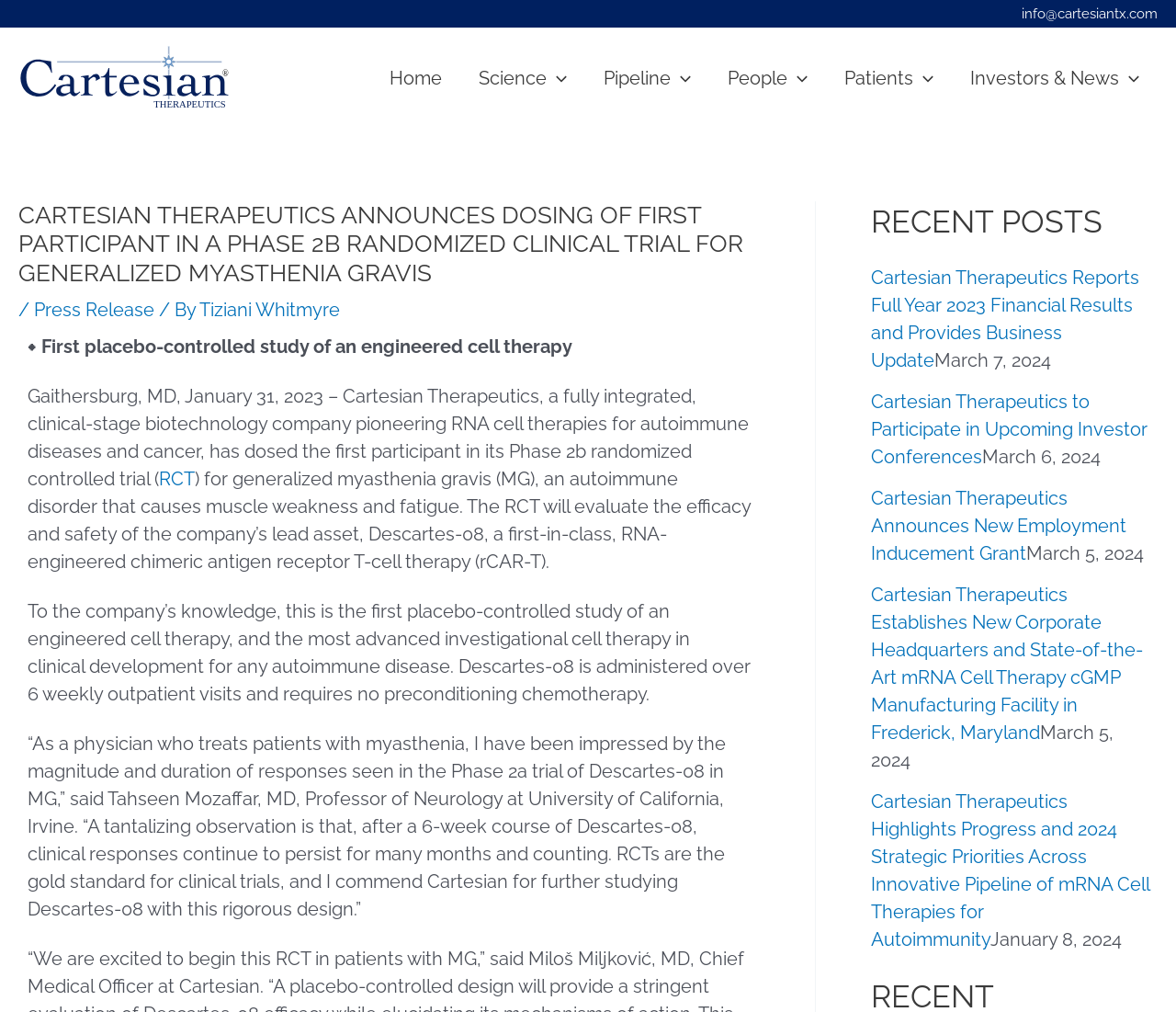What is the name of the professor quoted in the article?
Please look at the screenshot and answer using one word or phrase.

Tahseen Mozaffar